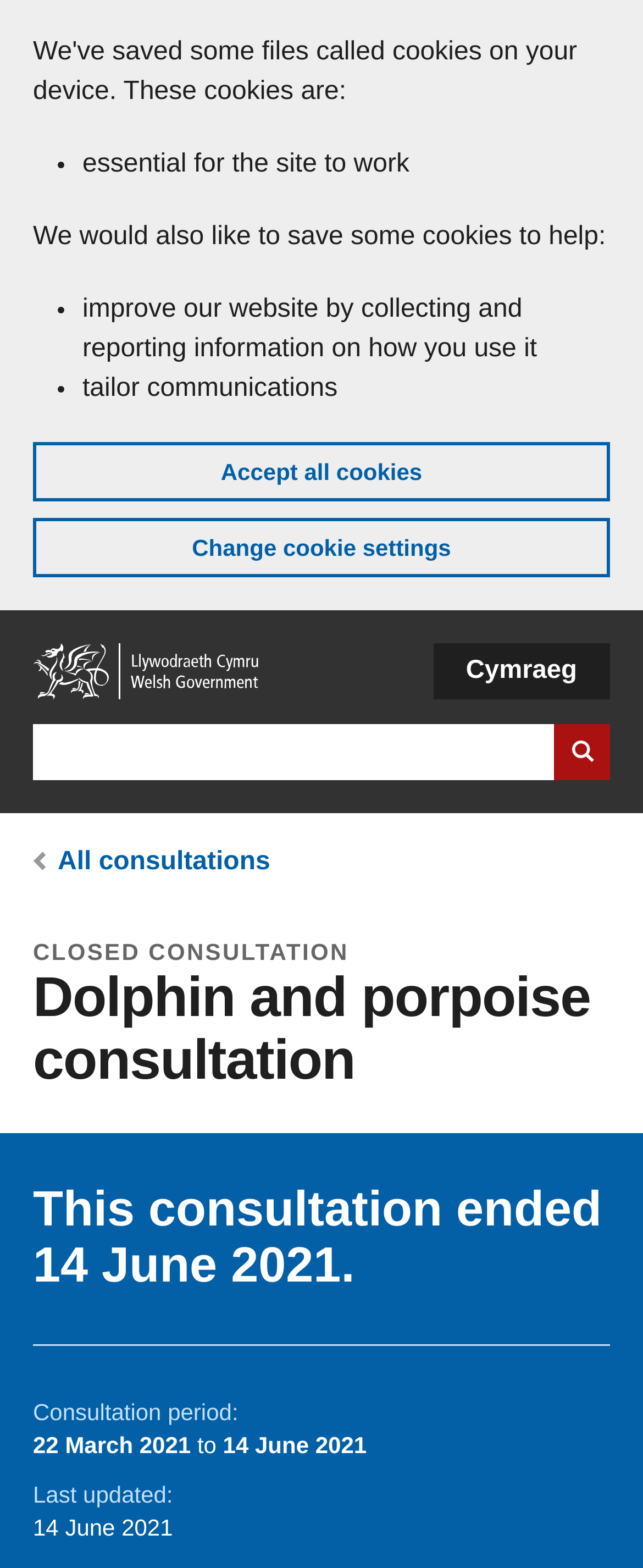What is the status of the dolphin and porpoise consultation?
Use the image to give a comprehensive and detailed response to the question.

The consultation status is clearly indicated as 'CLOSED CONSULTATION' on the webpage, and it also mentions that the consultation ended on 14 June 2021.